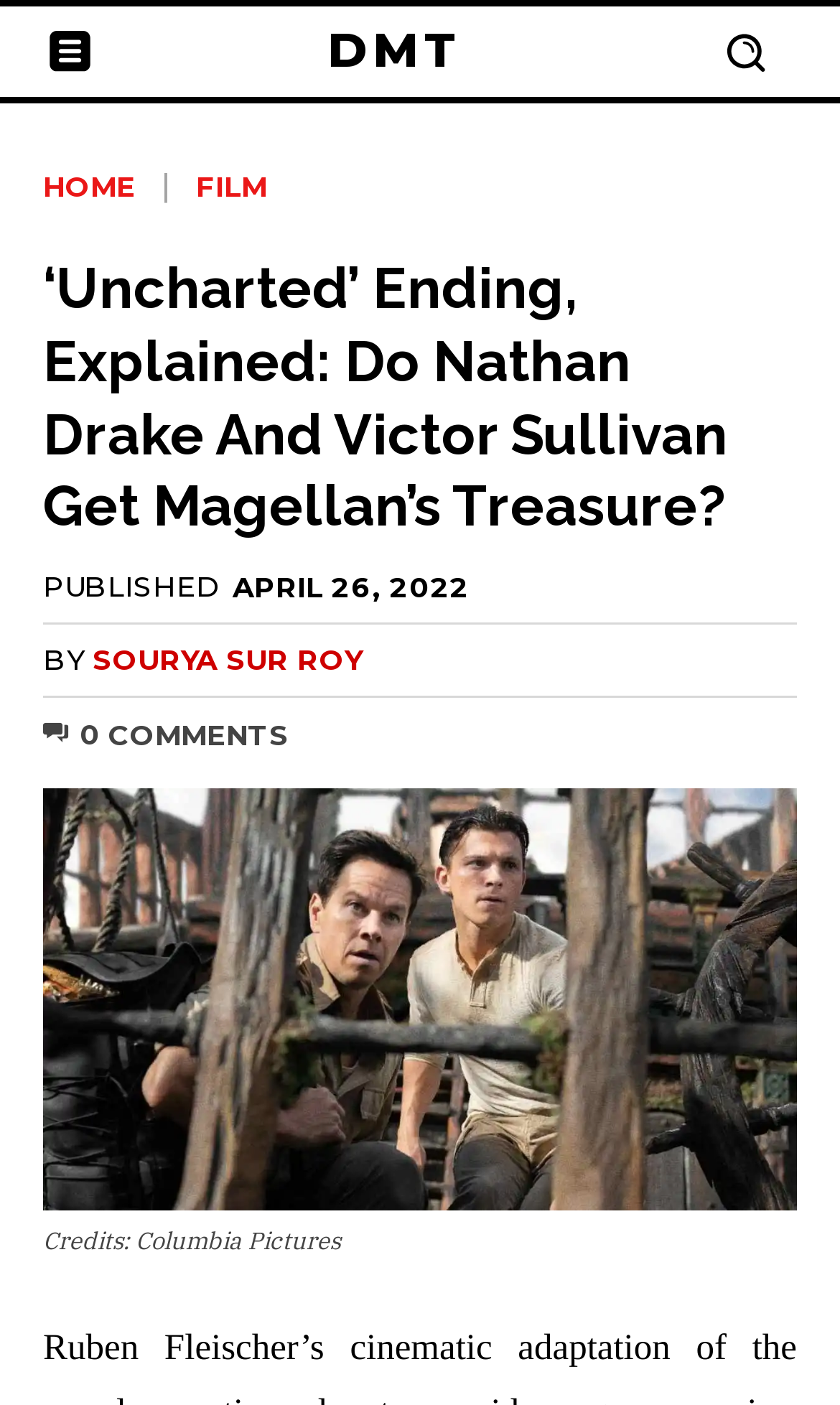What is the name of the characters in the image?
Answer with a single word or phrase, using the screenshot for reference.

Nathan Drake and Victor Sullivan